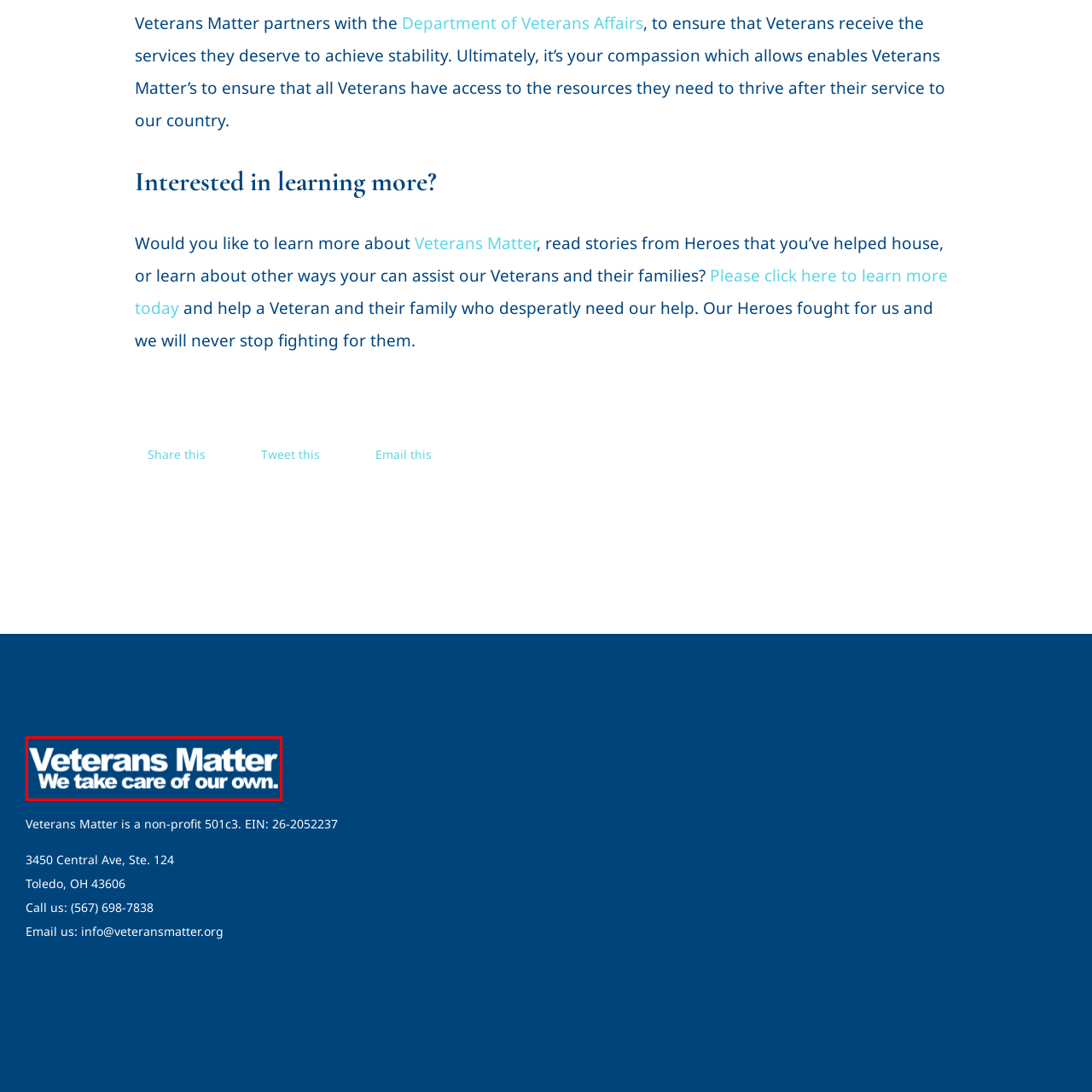Carefully analyze the image within the red boundary and describe it extensively.

The image prominently displays the logo of "Veterans Matter," which is centered atop a deep blue background. The text in bold white lettering states "Veterans Matter" followed by the slogan "We take care of our own." This visual representation underscores the organization’s mission to support veterans and emphasize the importance of community care for those who have served in the military. The design evokes a sense of commitment and solidarity, aligning with the organization’s efforts to provide resources and assistance to veterans and their families.